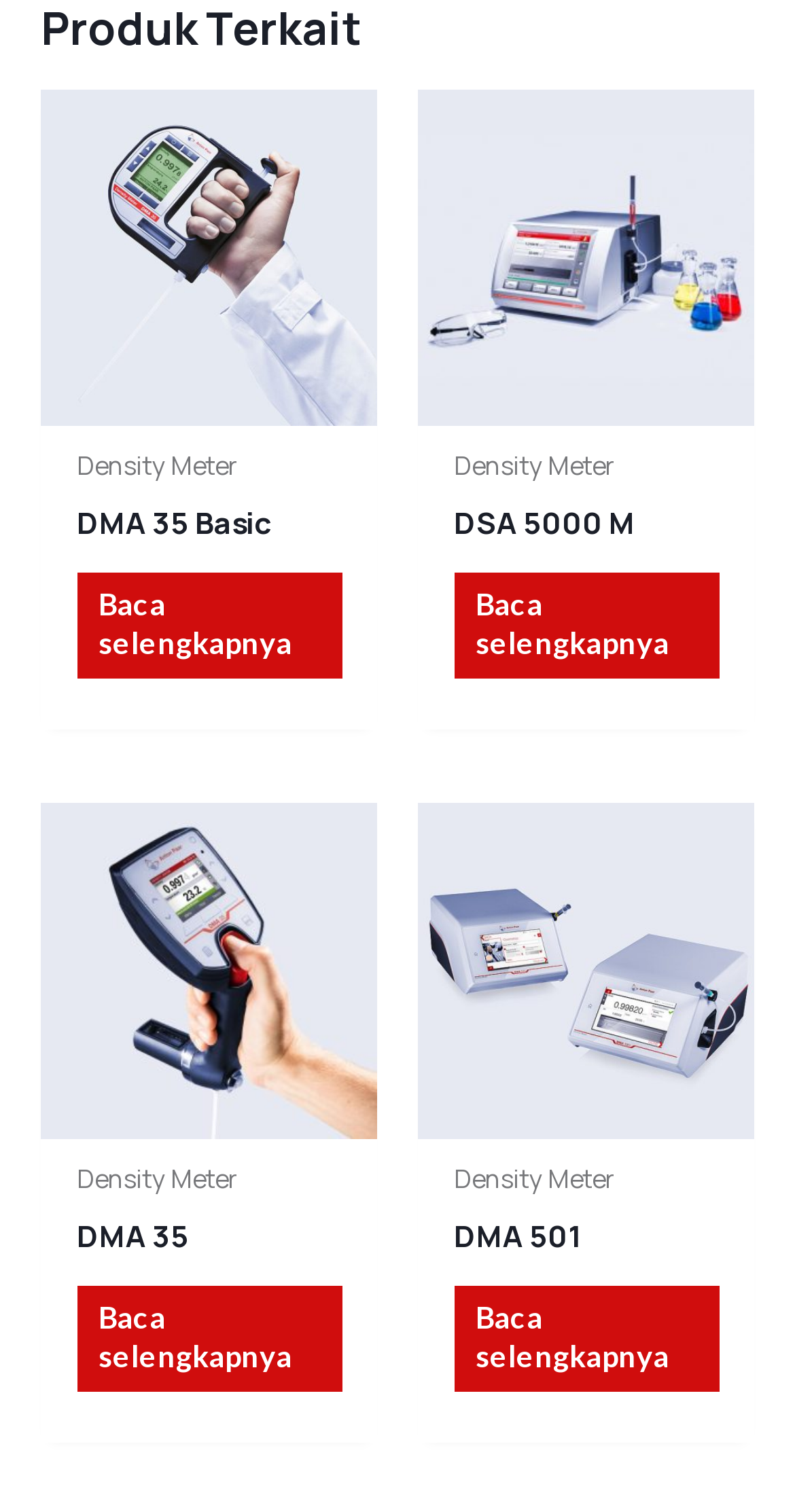What is the category of products shown?
Based on the image, respond with a single word or phrase.

Density Meter